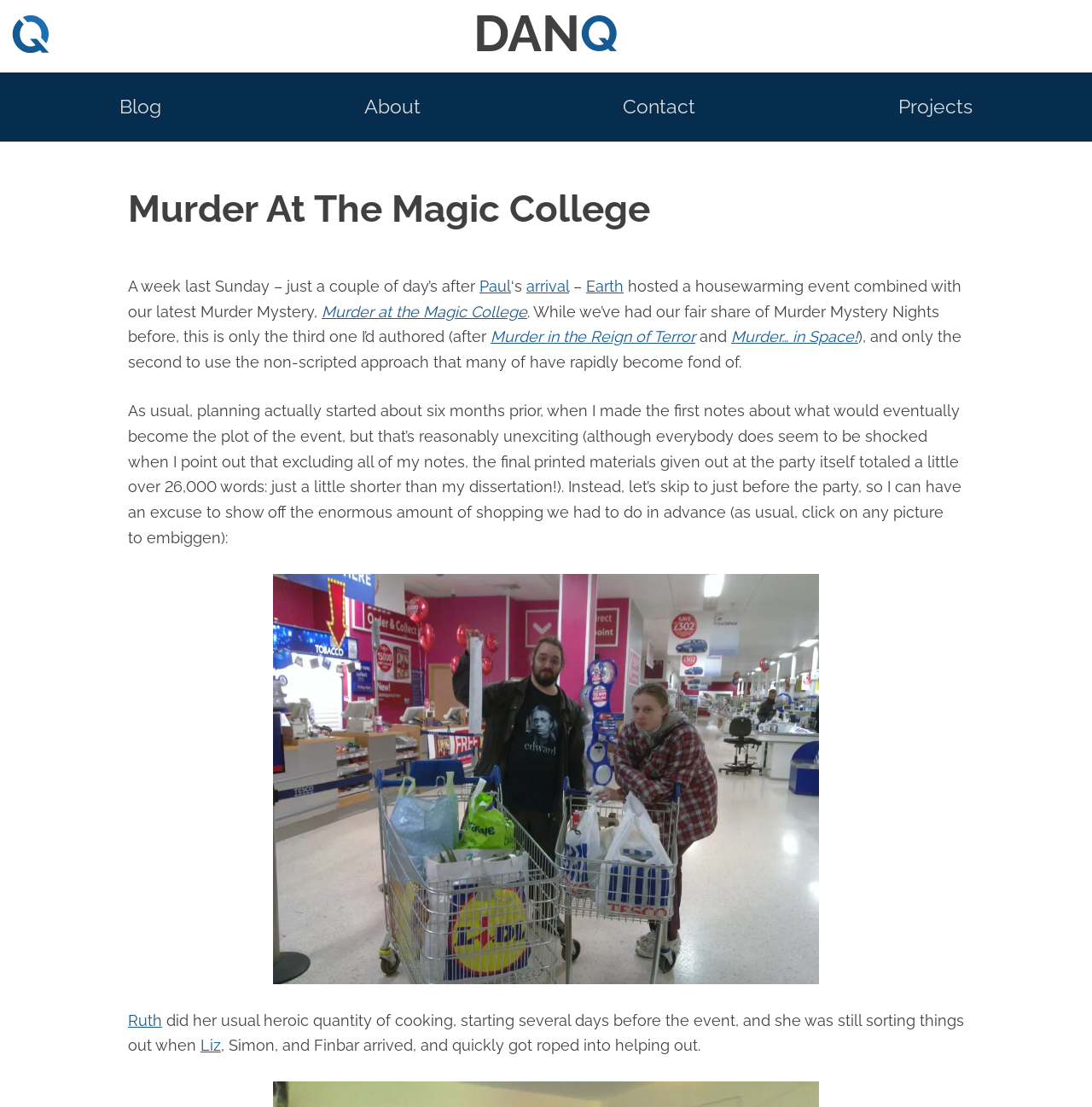Using the format (top-left x, top-left y, bottom-right x, bottom-right y), and given the element description, identify the bounding box coordinates within the screenshot: Projects

[0.823, 0.079, 0.891, 0.114]